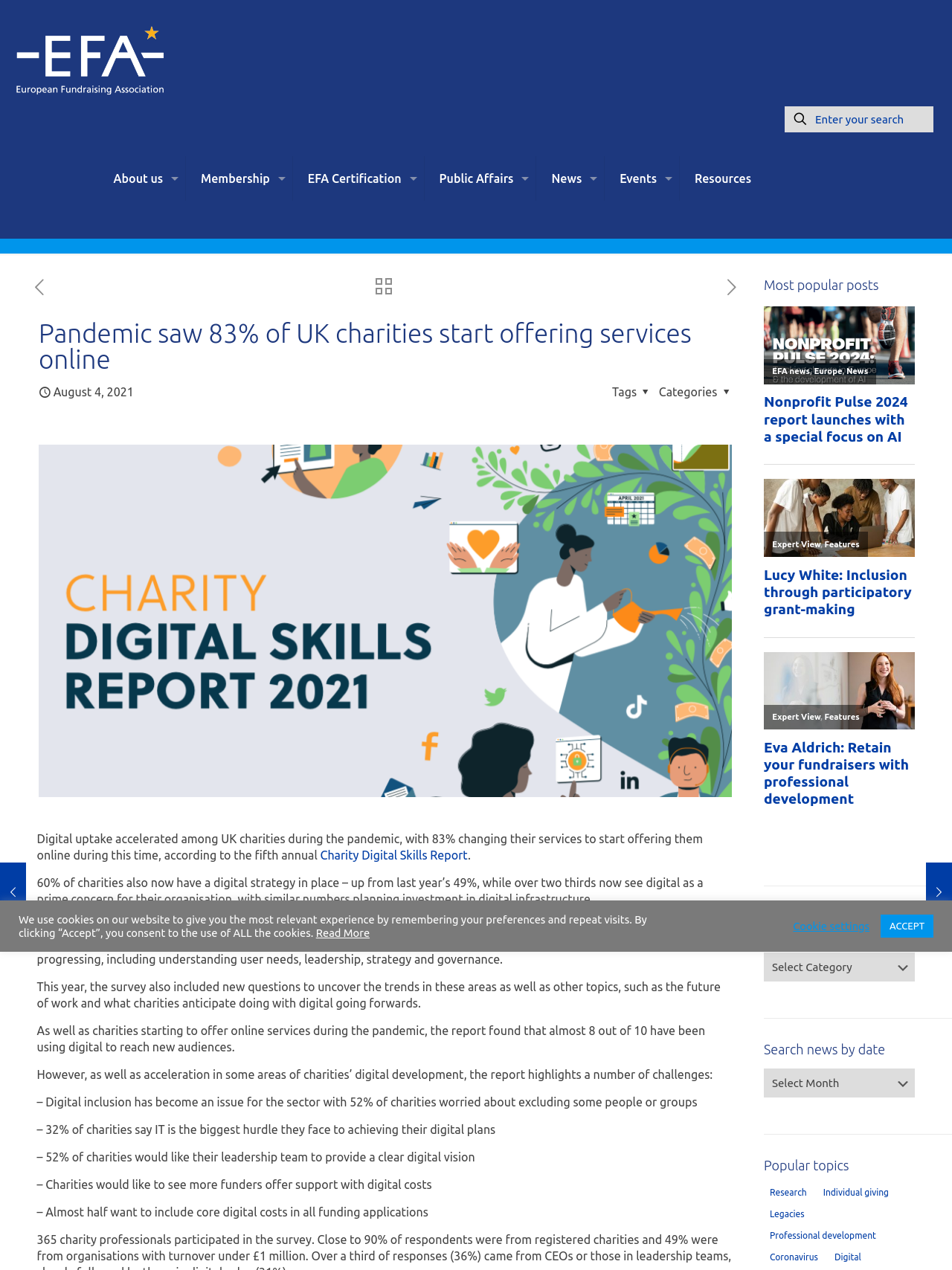How many links are there in the main navigation menu?
Provide a concise answer using a single word or phrase based on the image.

7